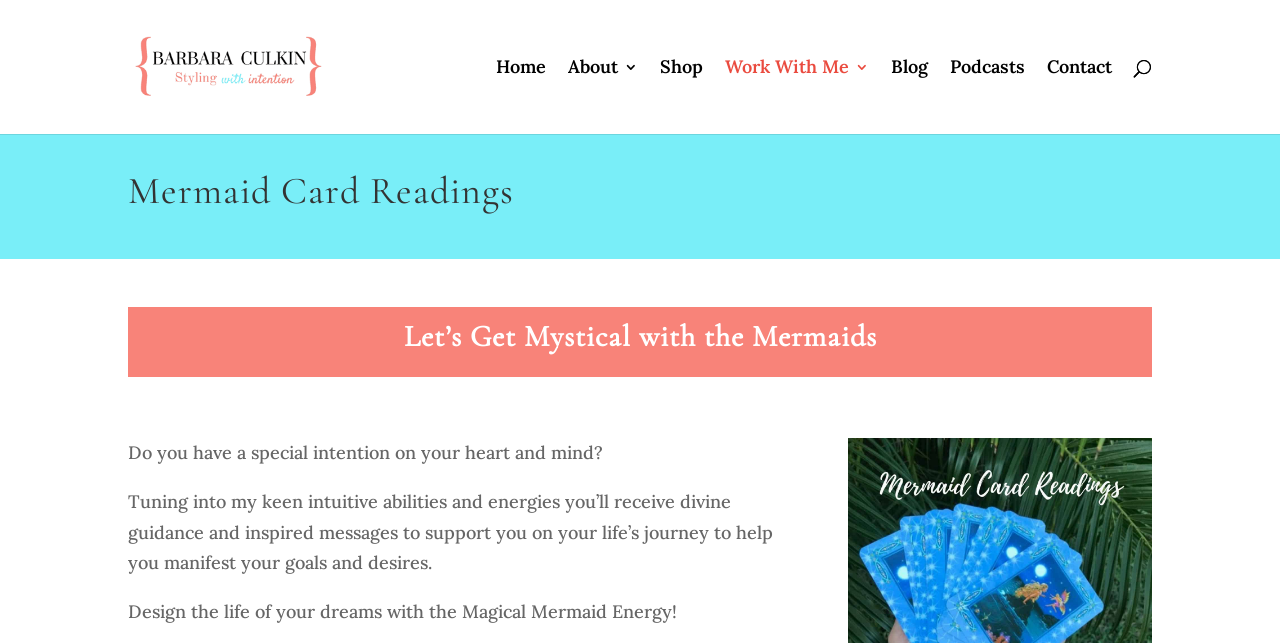What is the tone of the webpage?
Please provide a single word or phrase as the answer based on the screenshot.

Mystical and inspirational